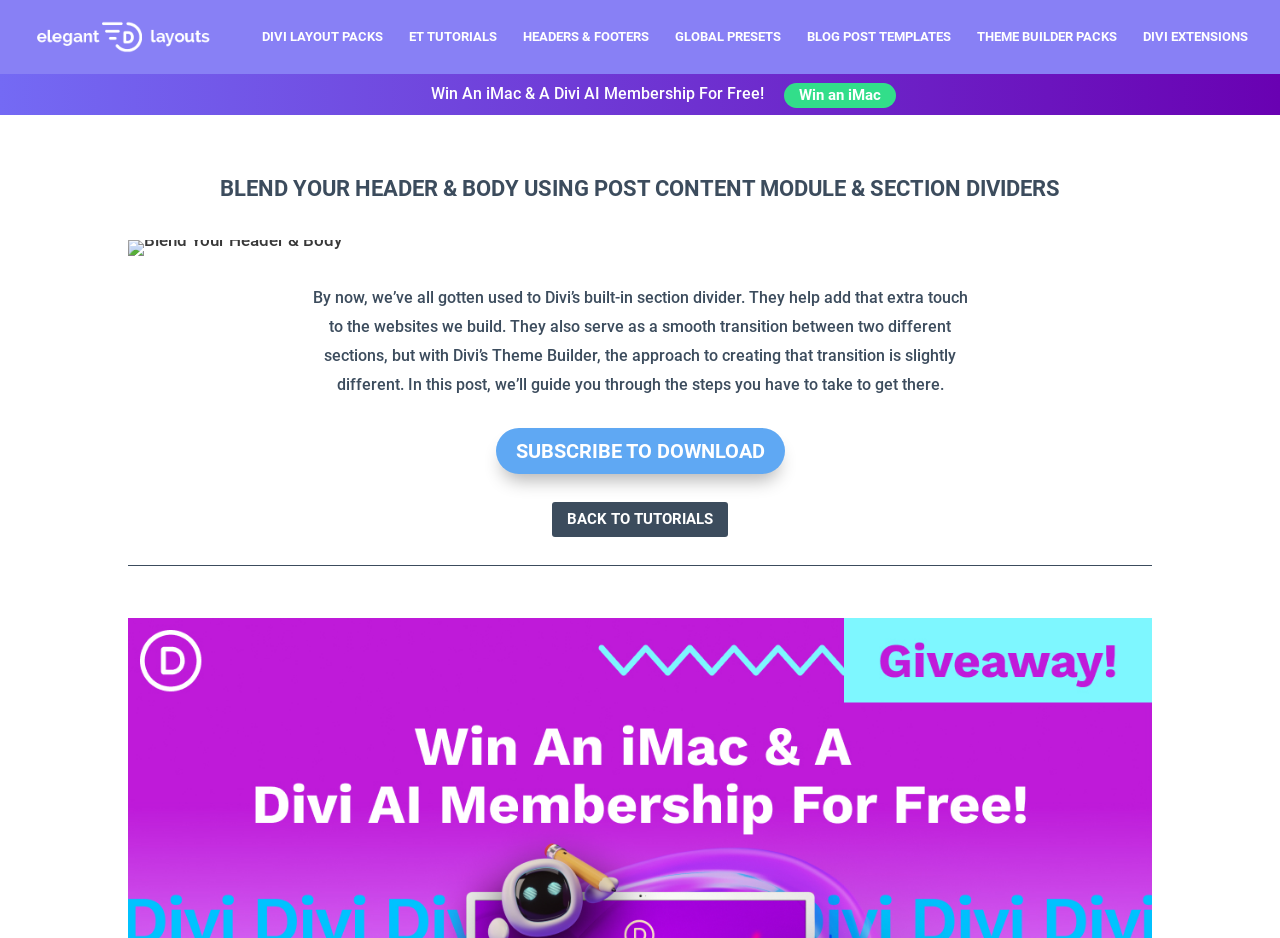What is the topic of the current tutorial?
Please provide a detailed answer to the question.

I read the heading element with the text 'BLEND YOUR HEADER & BODY USING POST CONTENT MODULE & SECTION DIVIDERS' which seems to be the topic of the current tutorial.